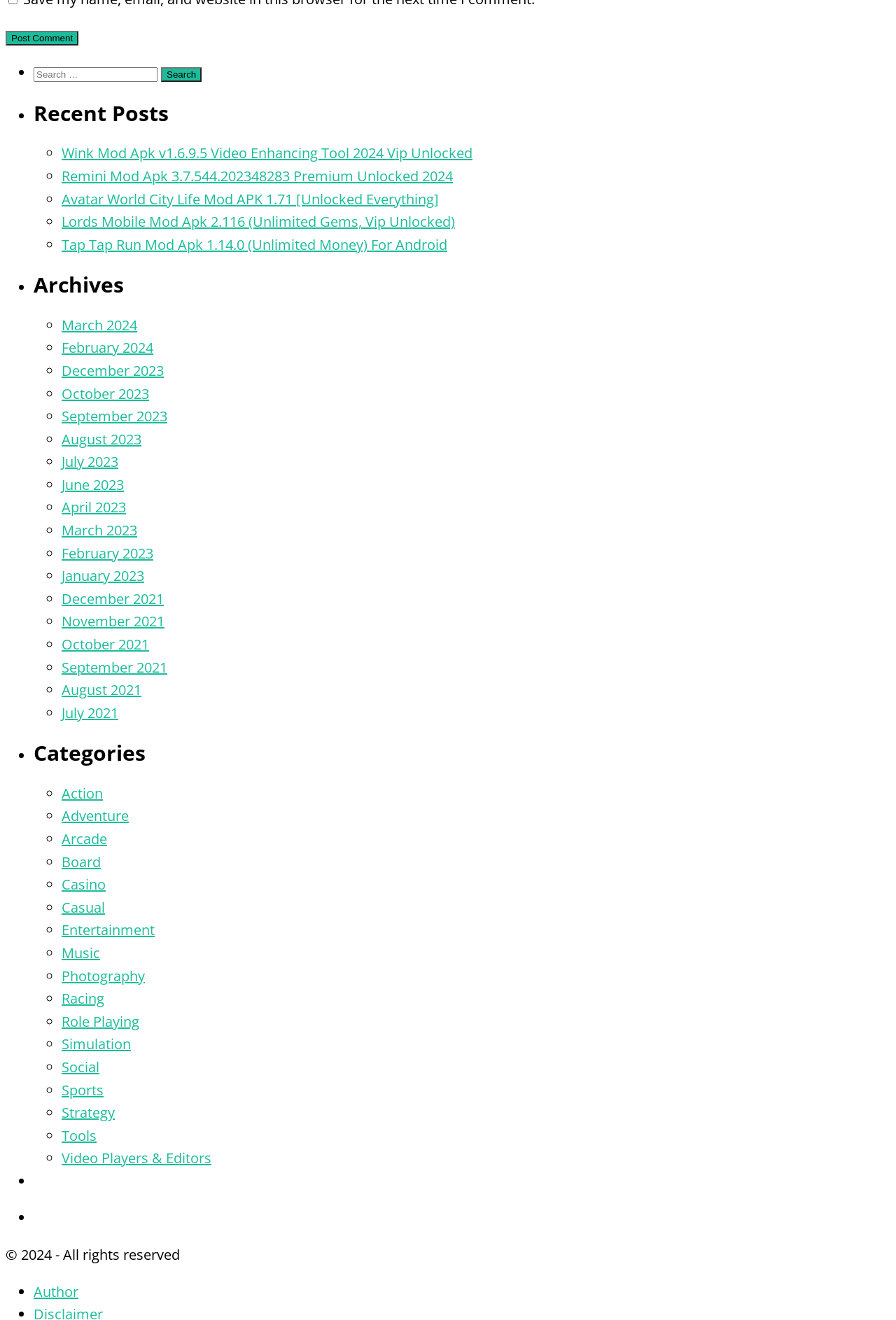How many recent posts are listed?
Based on the image, respond with a single word or phrase.

5